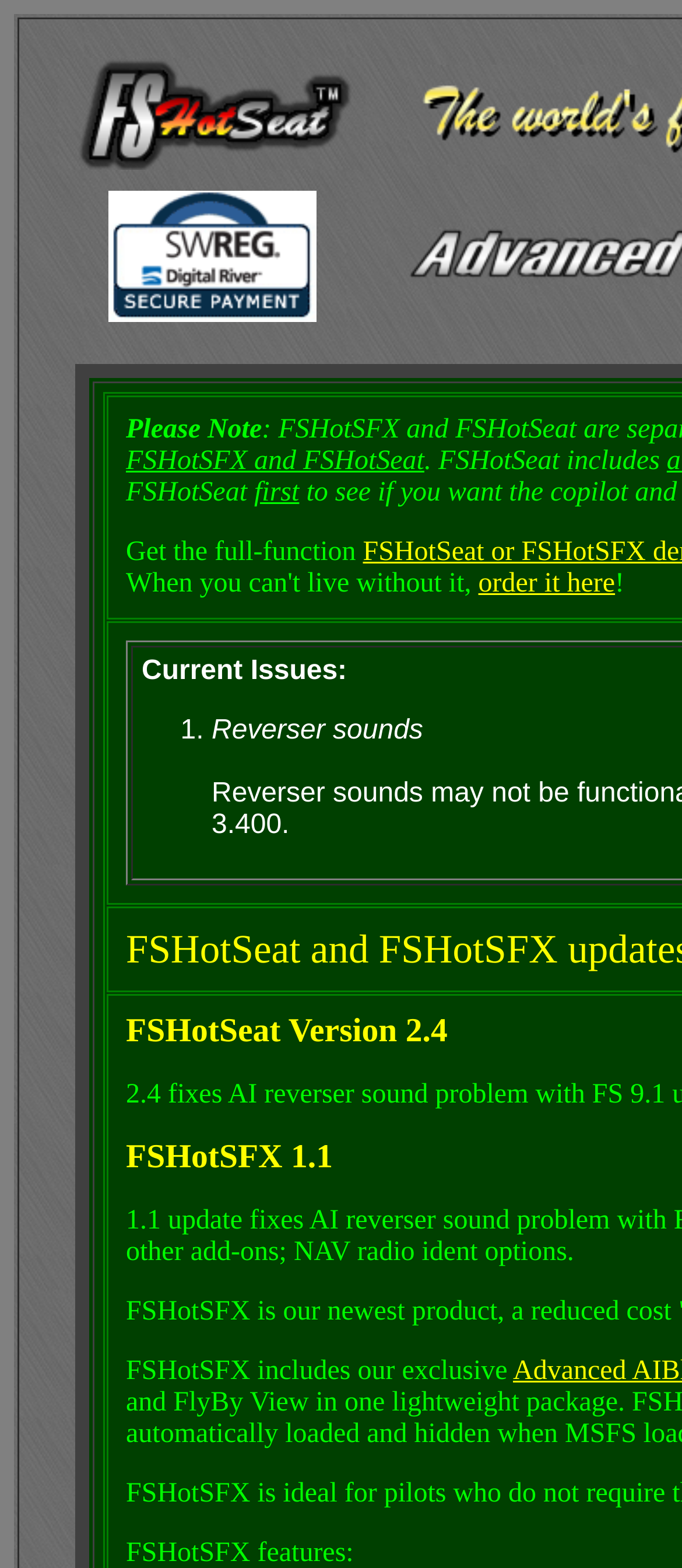Based on the image, provide a detailed and complete answer to the question: 
What is the purpose of the 'FSHotSeat Features' link?

The 'FSHotSeat Features' link is a child element of the LayoutTableCell with the same text, and it does not have any specific description or OCR text, so it is likely used to provide more information about the FSHotSeat features when clicked.